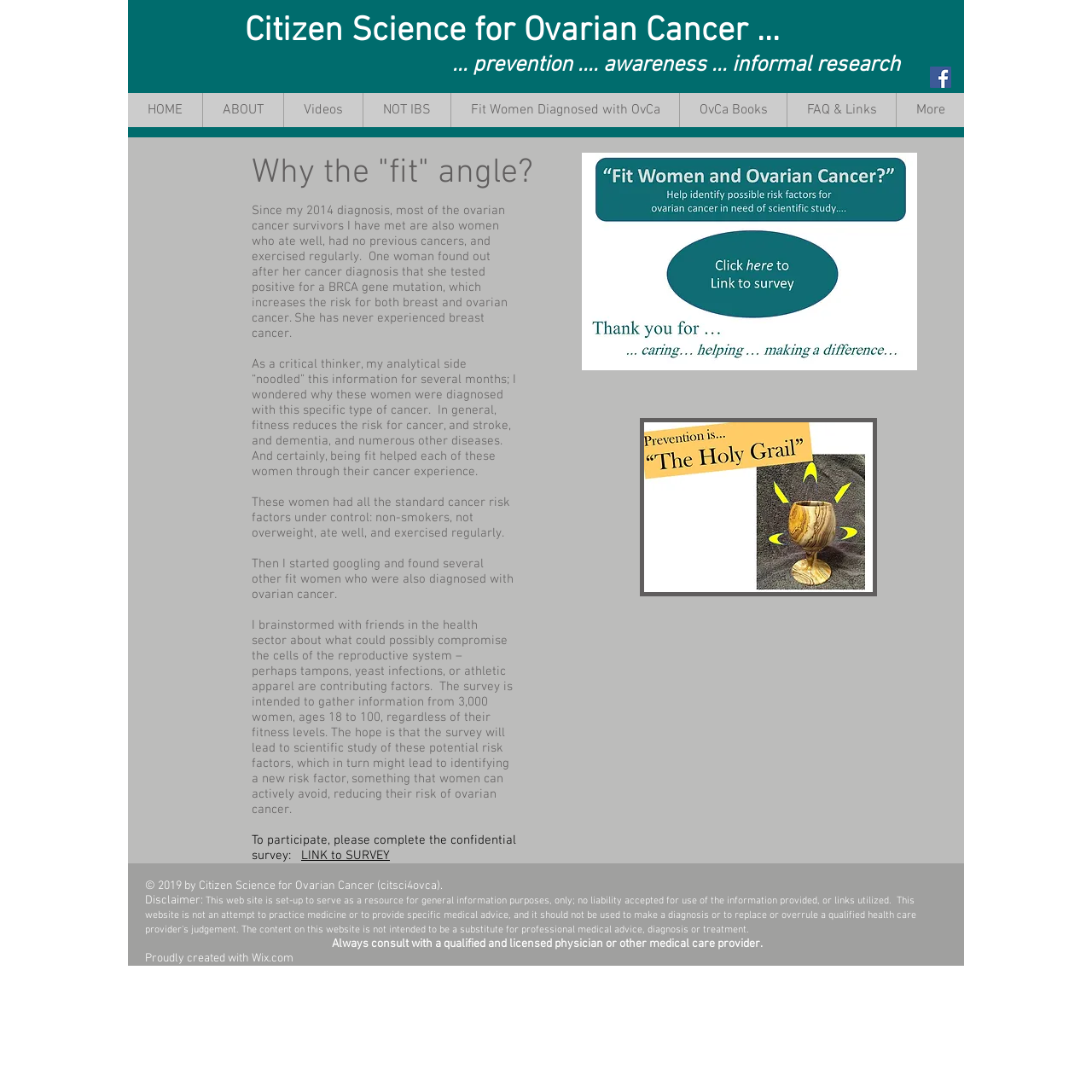Please find the top heading of the webpage and generate its text.

Citizen Science for Ovarian Cancer ...